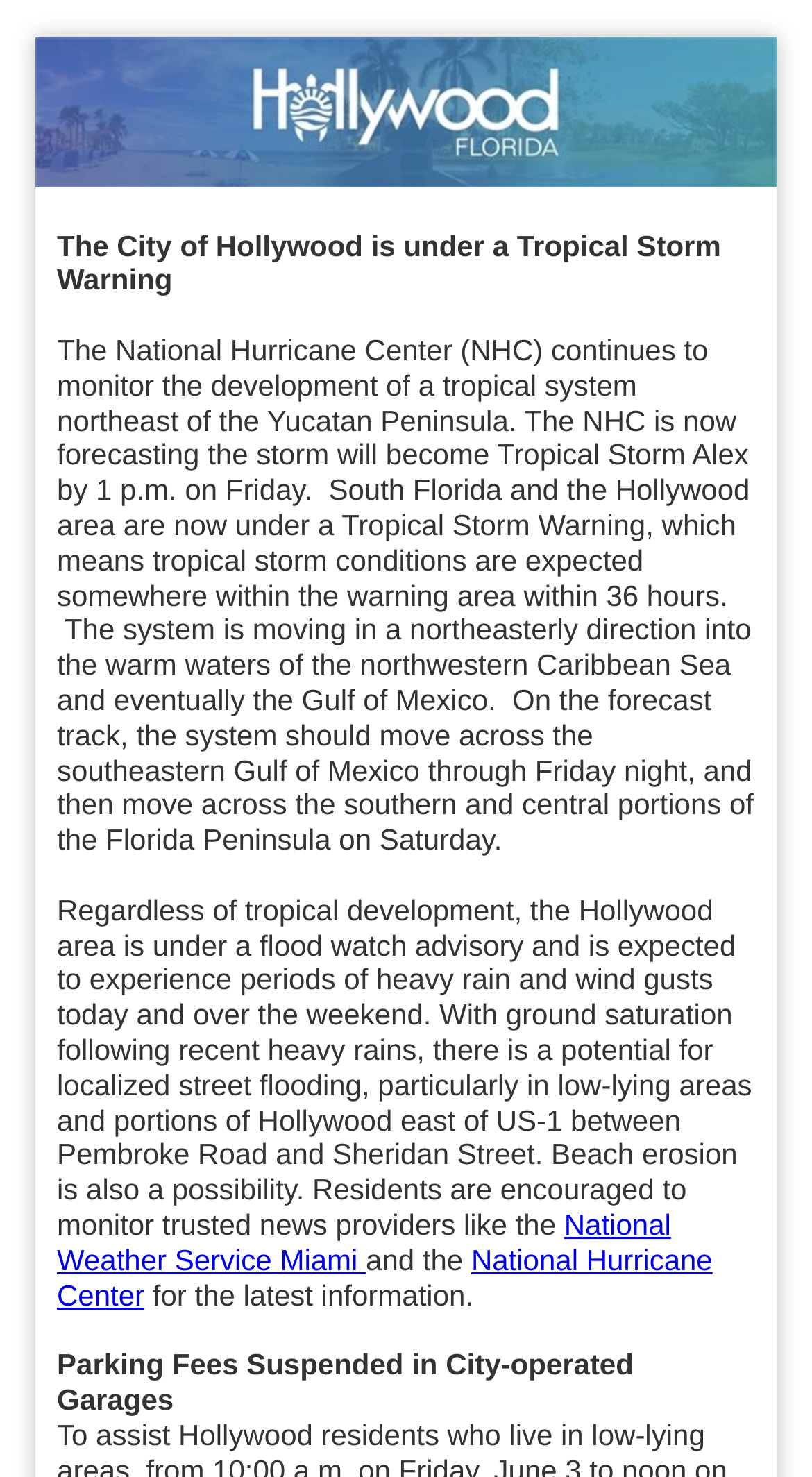Kindly respond to the following question with a single word or a brief phrase: 
What is recommended for residents to monitor?

Trusted news providers